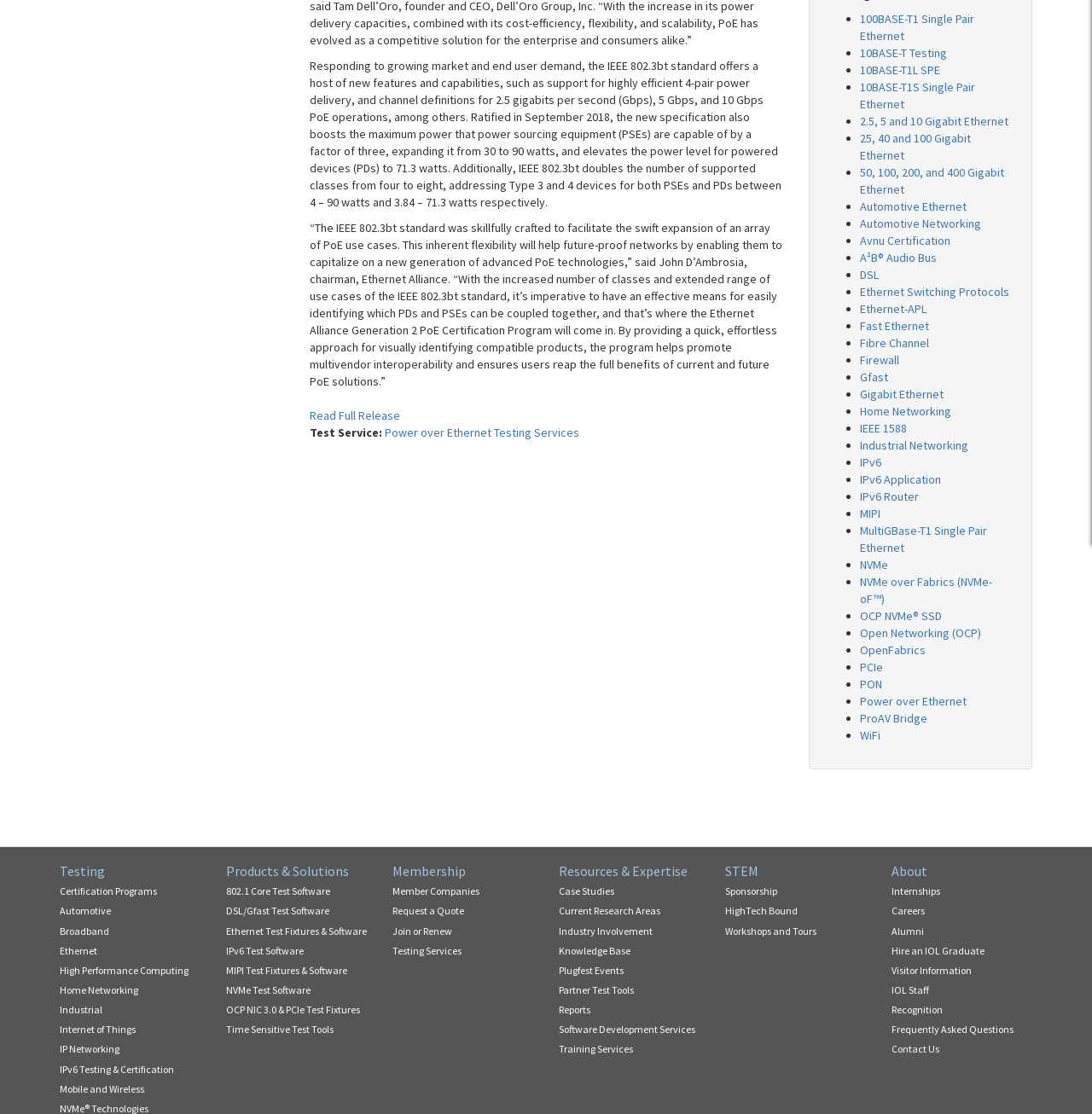Given the description of the UI element: "802.1 Core Test Software", predict the bounding box coordinates in the form of [left, top, right, bottom], with each value being a float between 0 and 1.

[0.207, 0.793, 0.302, 0.807]